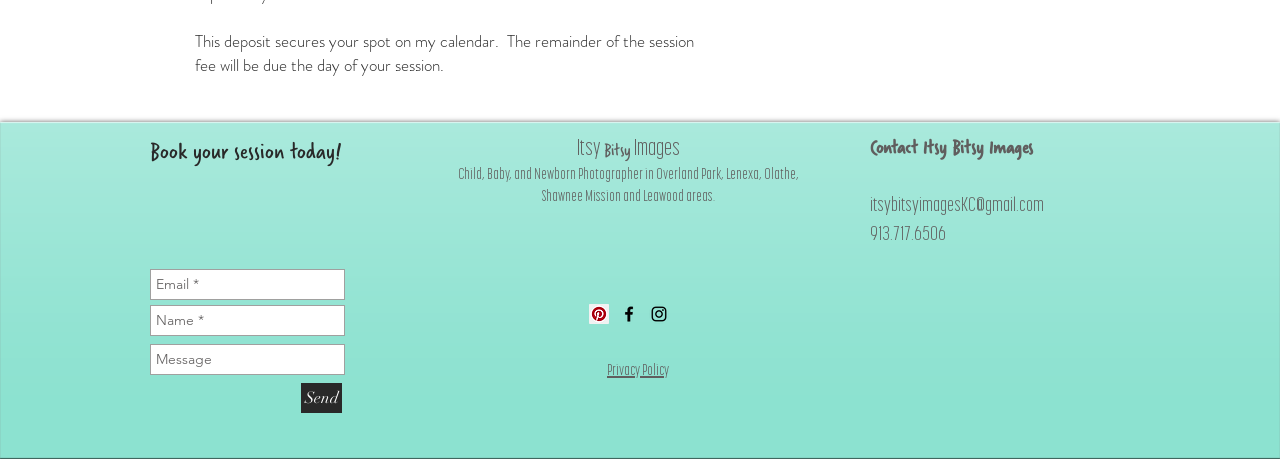What type of photography does the photographer specialize in?
Give a detailed response to the question by analyzing the screenshot.

I found this information by reading the static text that describes the photographer's services, which says 'Child, Baby, and Newborn Photographer in Overland Park, Lenexa, Olathe, Shawnee Mission and Leawood areas'.